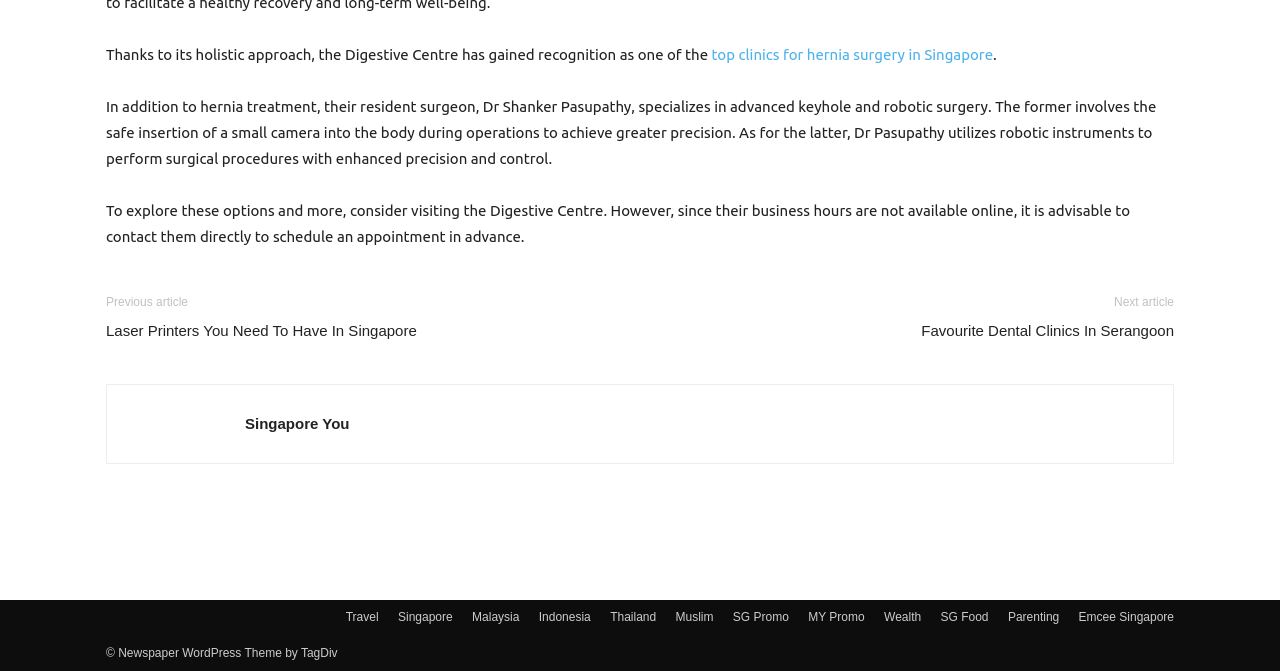Using the format (top-left x, top-left y, bottom-right x, bottom-right y), provide the bounding box coordinates for the described UI element. All values should be floating point numbers between 0 and 1: MY Promo

[0.631, 0.907, 0.676, 0.933]